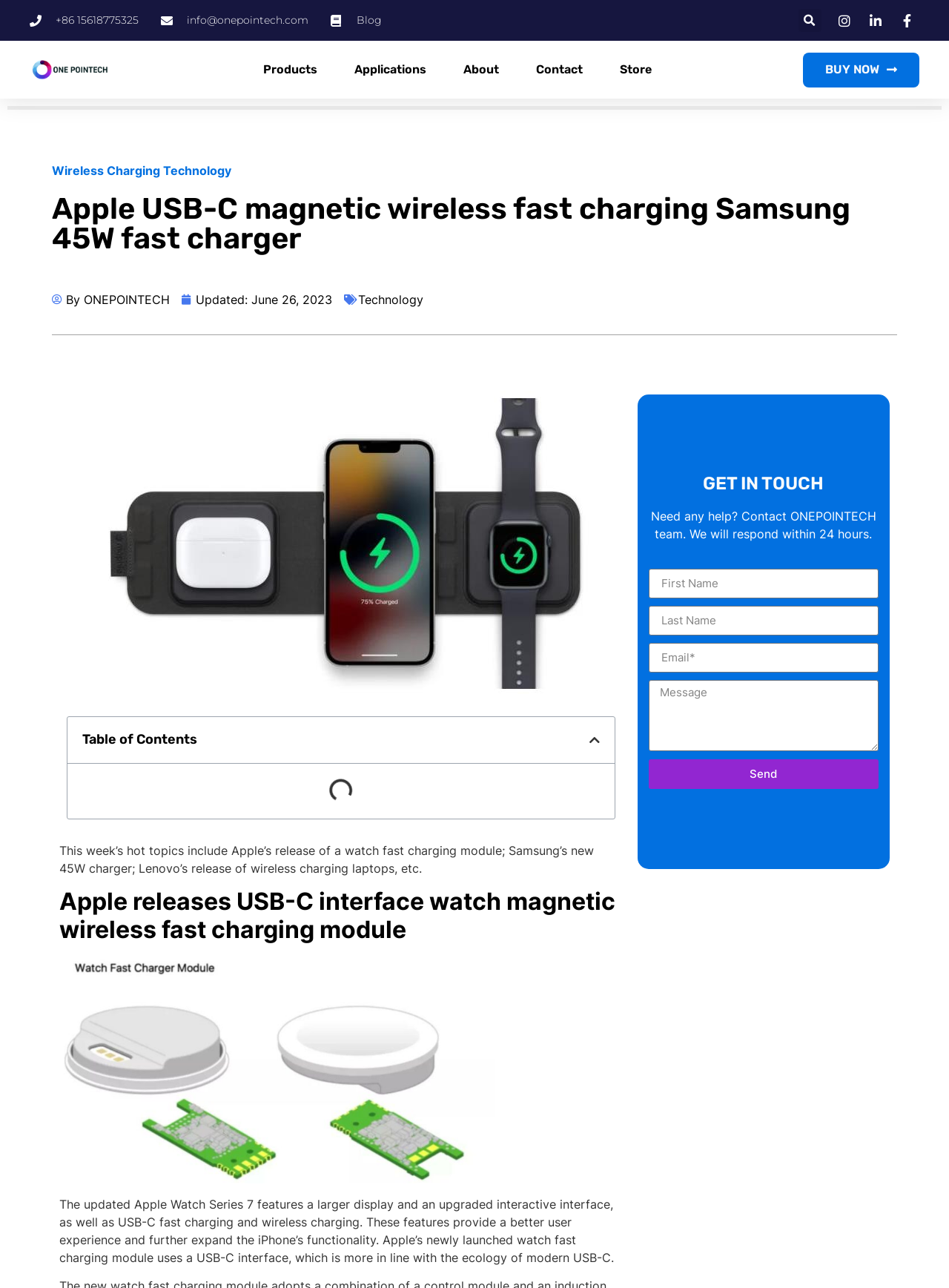Identify the bounding box coordinates of the region I need to click to complete this instruction: "Learn about wireless charging technology".

[0.055, 0.127, 0.244, 0.138]